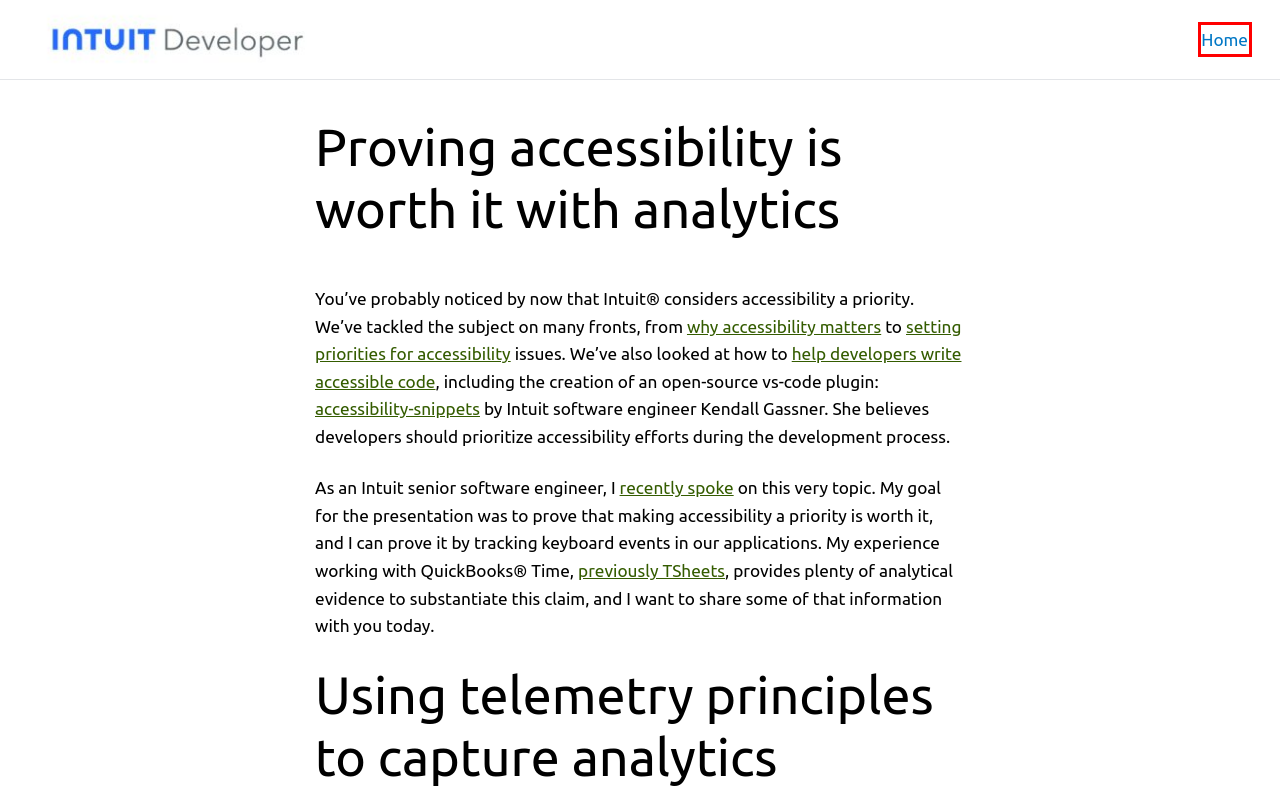Review the screenshot of a webpage which includes a red bounding box around an element. Select the description that best fits the new webpage once the element in the bounding box is clicked. Here are the candidates:
A. Setting priorities for accessibility issues - Intuit Developer Community Blog
B. Intuit Developer Community Blog - Intuit Developer Community Blog Intuit Developer Community Blog
C. Building an inclusive experience: Why accessibility matters - Intuit Developer Community Blog
D. Helping developers write accessible code - Intuit Developer Community Blog
E. It Takes a Village: Raising a Teenage Application and Proving It's Worth It – Knowbility
F. Intuit Developer
G. accessibility-snippets - Visual Studio Marketplace
H. Introducing QuickBooks Time: It’s TSheets … with a new name - Intuit Developer Community Blog

B